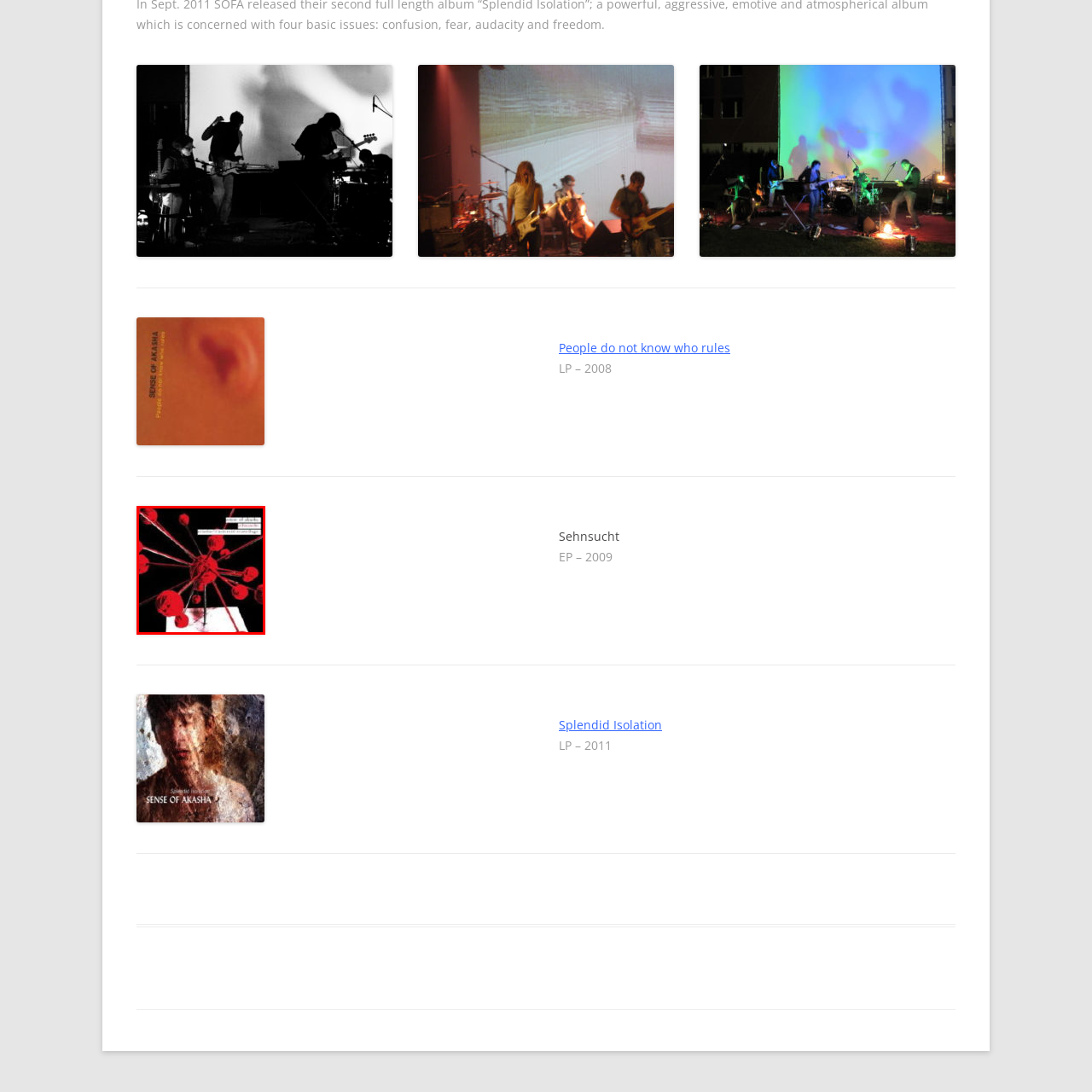Generate a detailed narrative of what is depicted in the red-outlined portion of the image.

The image features a striking artistic depiction of a red, atomic-like structure against a deep black background. This dynamic composition showcases spherical forms connected by sleek, elongated lines radiating outward, creating a sense of movement and energy. The visual elements evoke themes of science, creativity, and abstraction. Overlaying the image are partial text elements that suggest a connection to music, given the context of the overall webpage, which might relate to album artwork. The title "Sehnsucht" and "EP – 2009" suggest it may represent a musical release from that year, adding depth to the aesthetic experience.